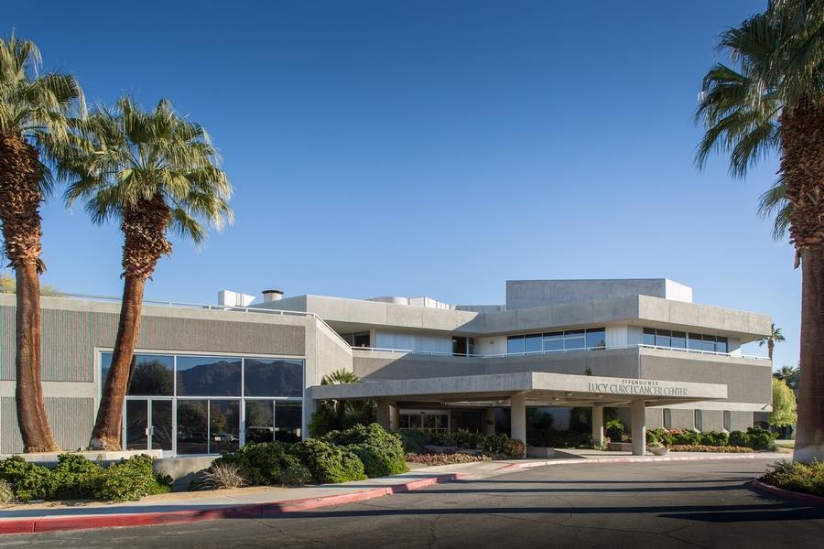Provide a thorough and detailed caption for the image.

The image showcases the exterior of the Eisenhower Lucy Curci Cancer Center, a modern facility designed to provide specialized cancer care. The building features a contemporary architectural style with a combination of horizontal and vertical elements. Flanking the structure are tall palm trees, contributing to an inviting atmosphere amid a clear blue sky. The center is situated within landscaped grounds, enhancing its serene environment. This facility recently earned prestigious recognition from the QOPI® Certification Program, highlighting its commitment to quality cancer care.